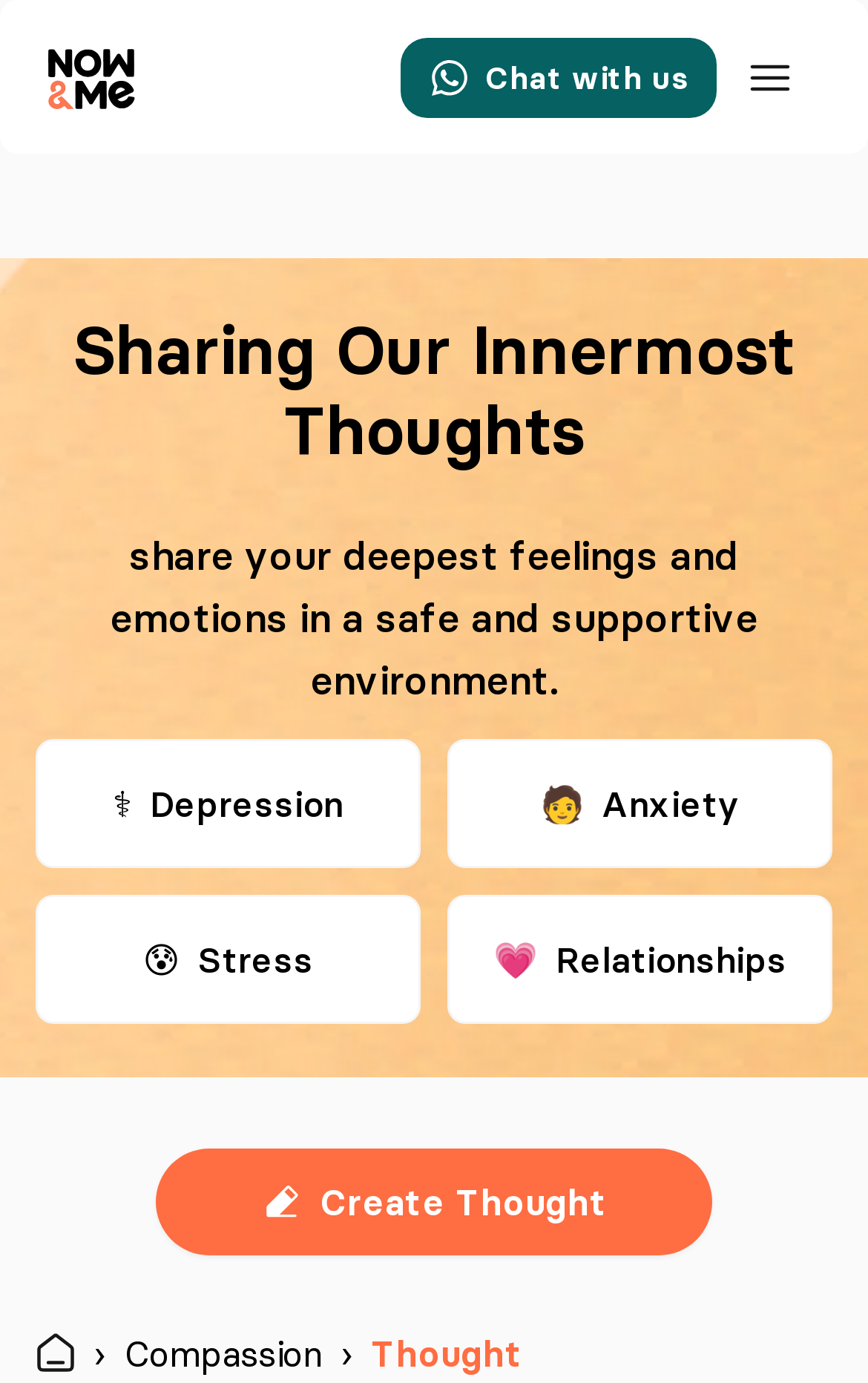Please reply to the following question with a single word or a short phrase:
What is the theme of the image at the top of the webpage?

now&me